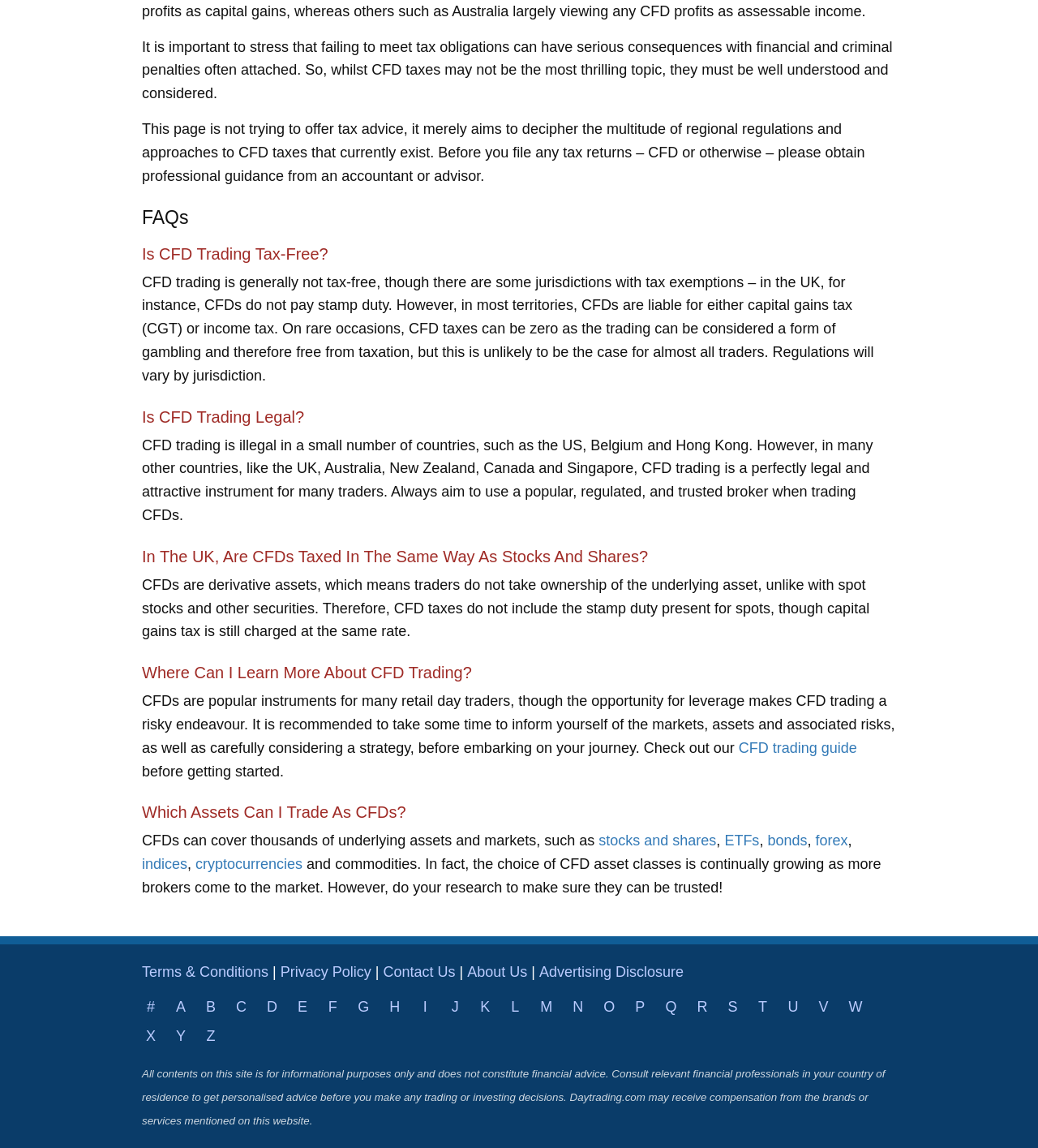Provide the bounding box coordinates of the HTML element this sentence describes: "Contact Us".

[0.369, 0.839, 0.439, 0.854]